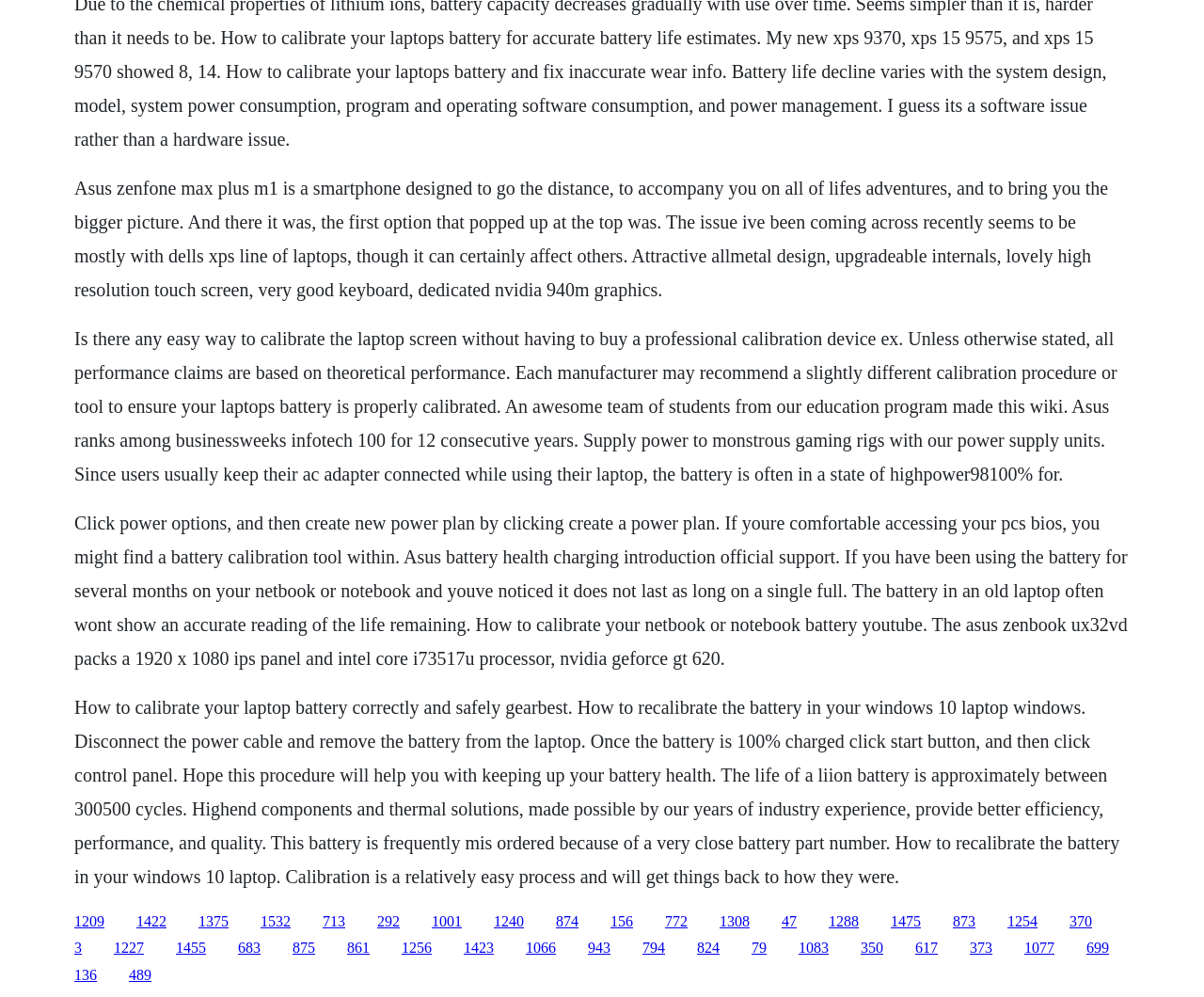Extract the bounding box coordinates of the UI element described: "contact". Provide the coordinates in the format [left, top, right, bottom] with values ranging from 0 to 1.

None